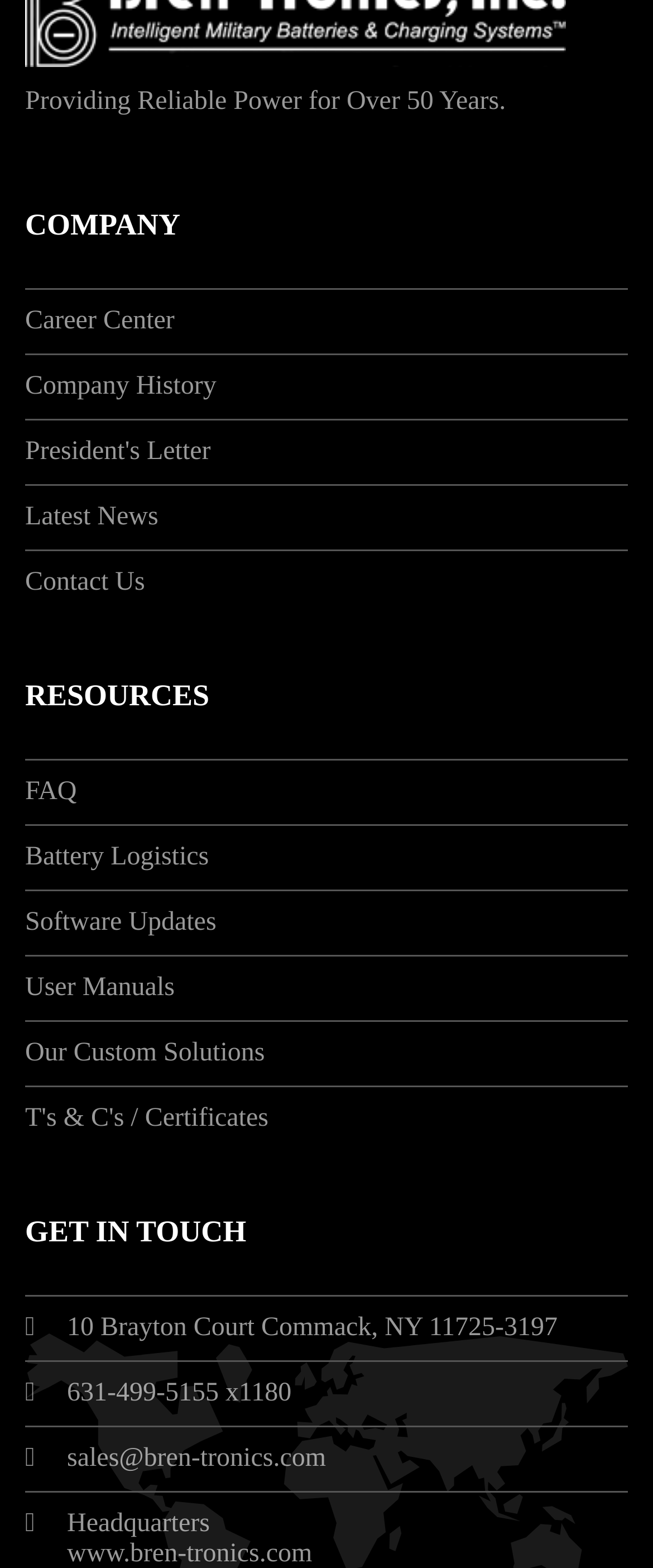Determine the bounding box coordinates for the area that needs to be clicked to fulfill this task: "Check the latest news". The coordinates must be given as four float numbers between 0 and 1, i.e., [left, top, right, bottom].

[0.038, 0.32, 0.242, 0.338]